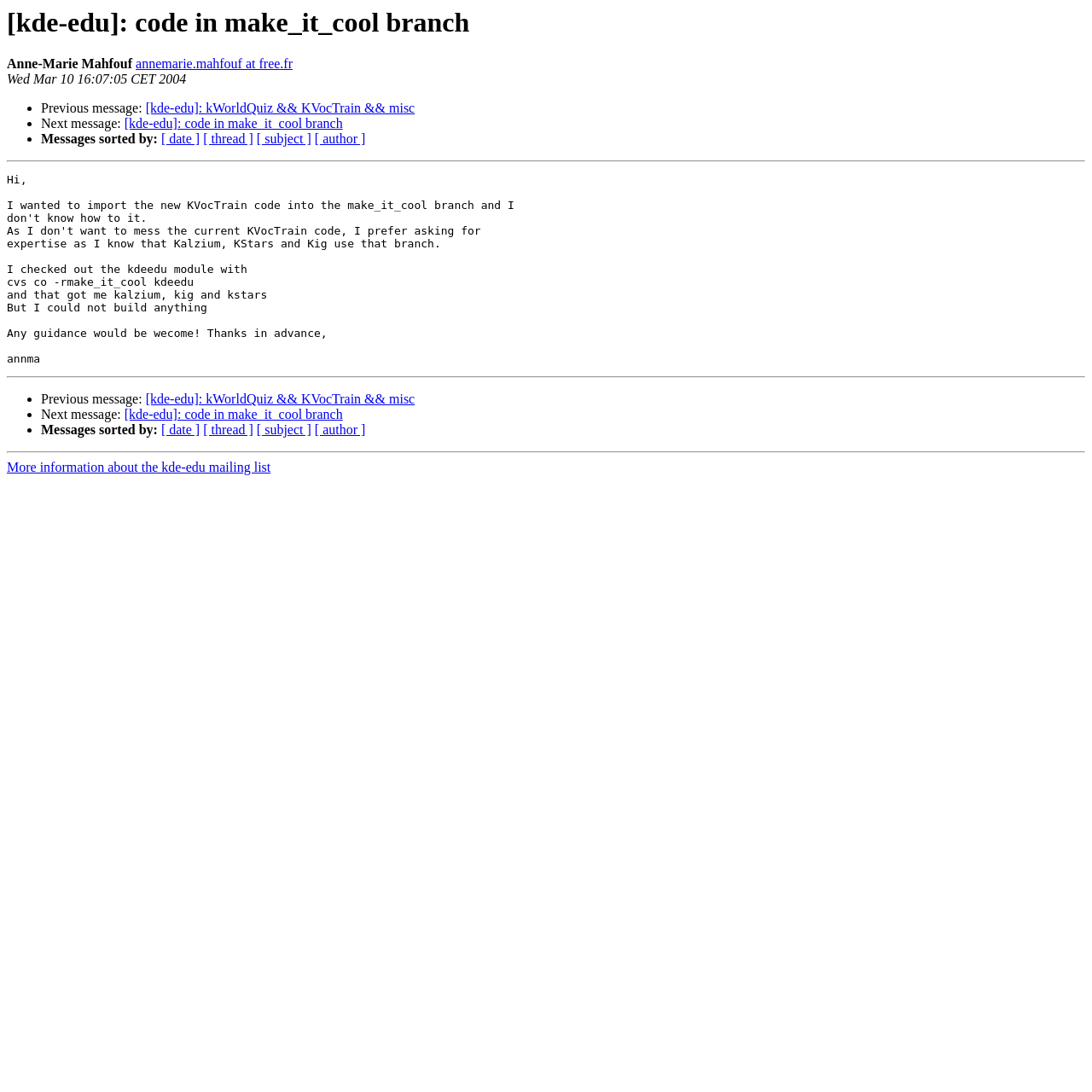Identify the bounding box coordinates of the clickable region necessary to fulfill the following instruction: "View next message". The bounding box coordinates should be four float numbers between 0 and 1, i.e., [left, top, right, bottom].

[0.114, 0.107, 0.314, 0.12]